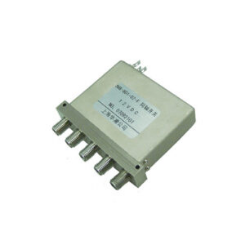Convey a rich and detailed description of the image.

The image features an RF switch, a crucial component in radio frequency applications that allows the routing of signals between multiple paths. This compact device is designed with a metallic casing, featuring several ports where coaxial cables can be connected. It plays a pivotal role in managing signals with high precision, ideal for use in systems requiring reliable and efficient signal distribution. The context suggests that this RF switch is part of a broader range of products offered under the category 'RELATED PRODUCTS', specifically enhancing the capabilities of systems related to frequency generation and RF technology.